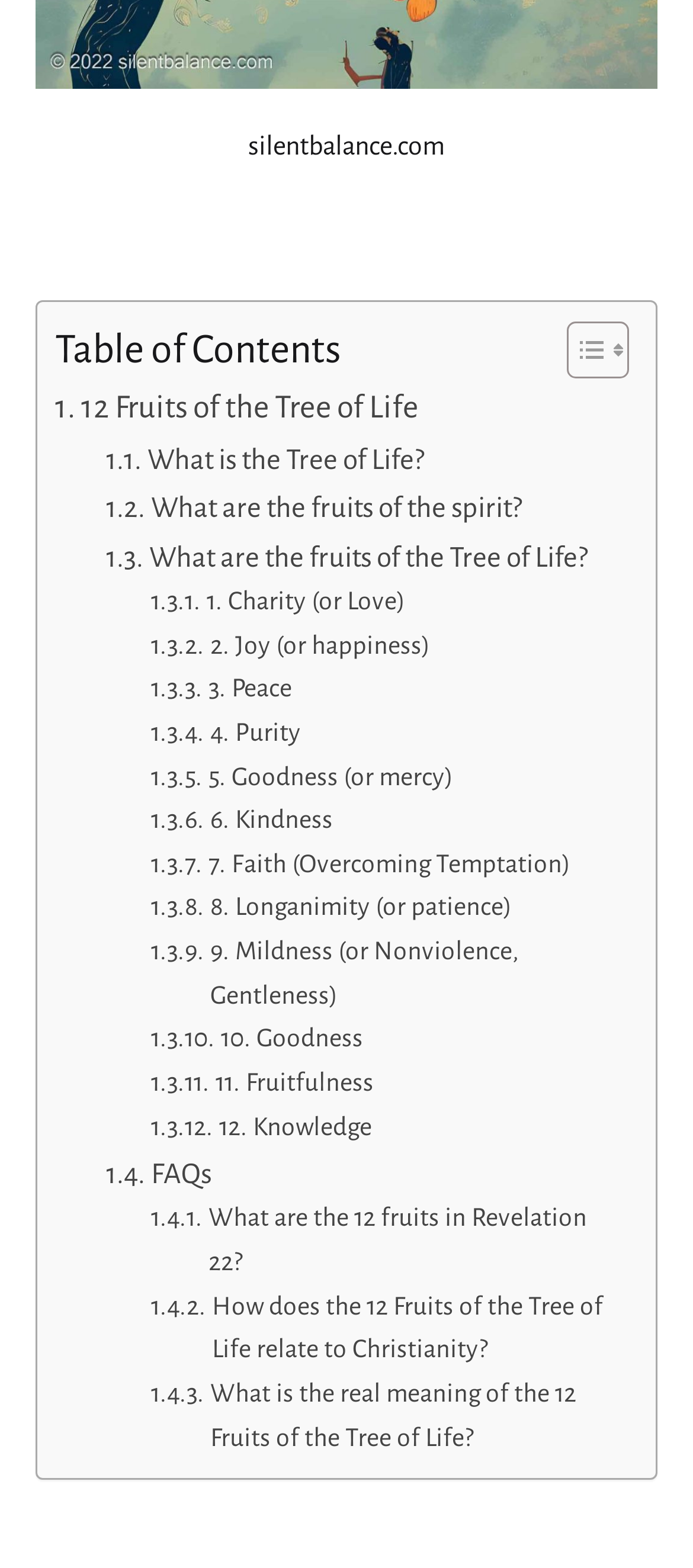Find the bounding box coordinates for the element that must be clicked to complete the instruction: "Read about Charity (or Love)". The coordinates should be four float numbers between 0 and 1, indicated as [left, top, right, bottom].

[0.218, 0.37, 0.585, 0.398]